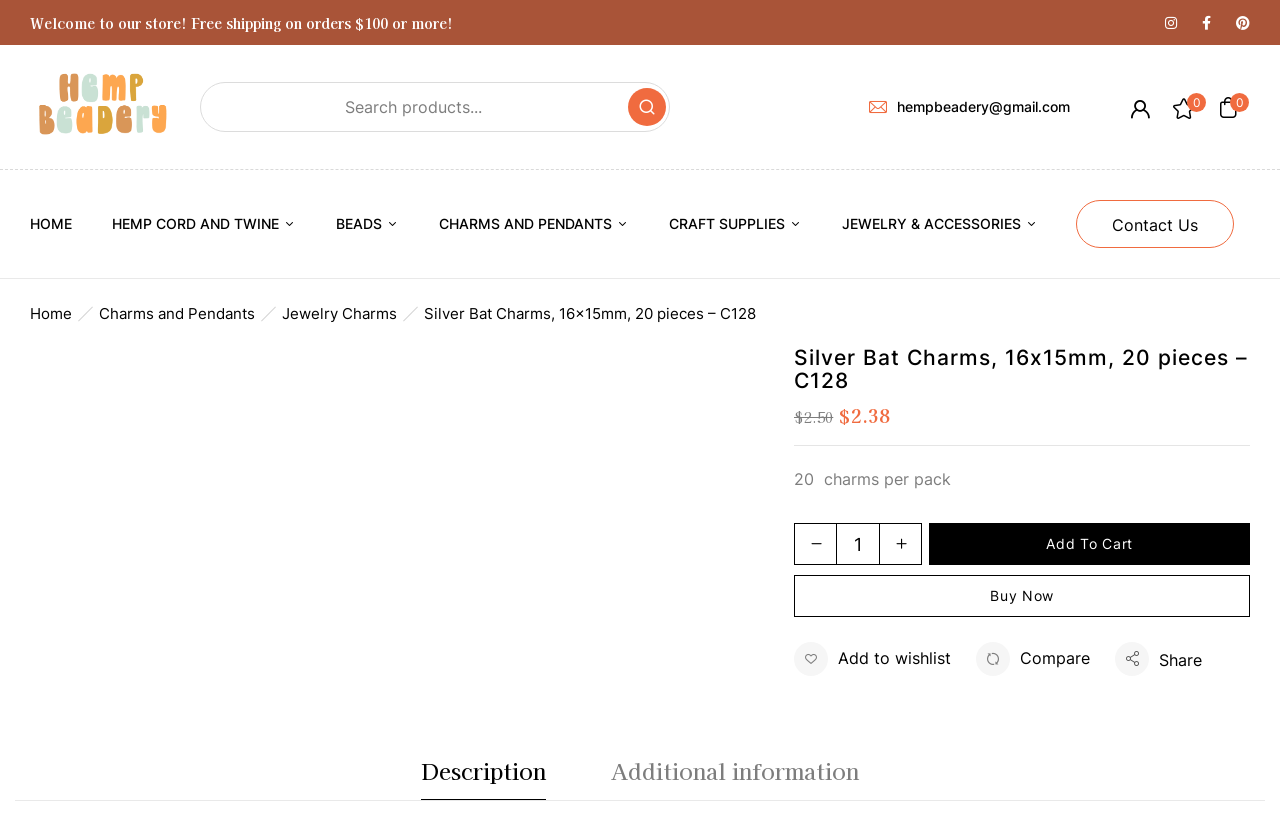Determine the bounding box coordinates in the format (top-left x, top-left y, bottom-right x, bottom-right y). Ensure all values are floating point numbers between 0 and 1. Identify the bounding box of the UI element described by: Magnus Manske

None